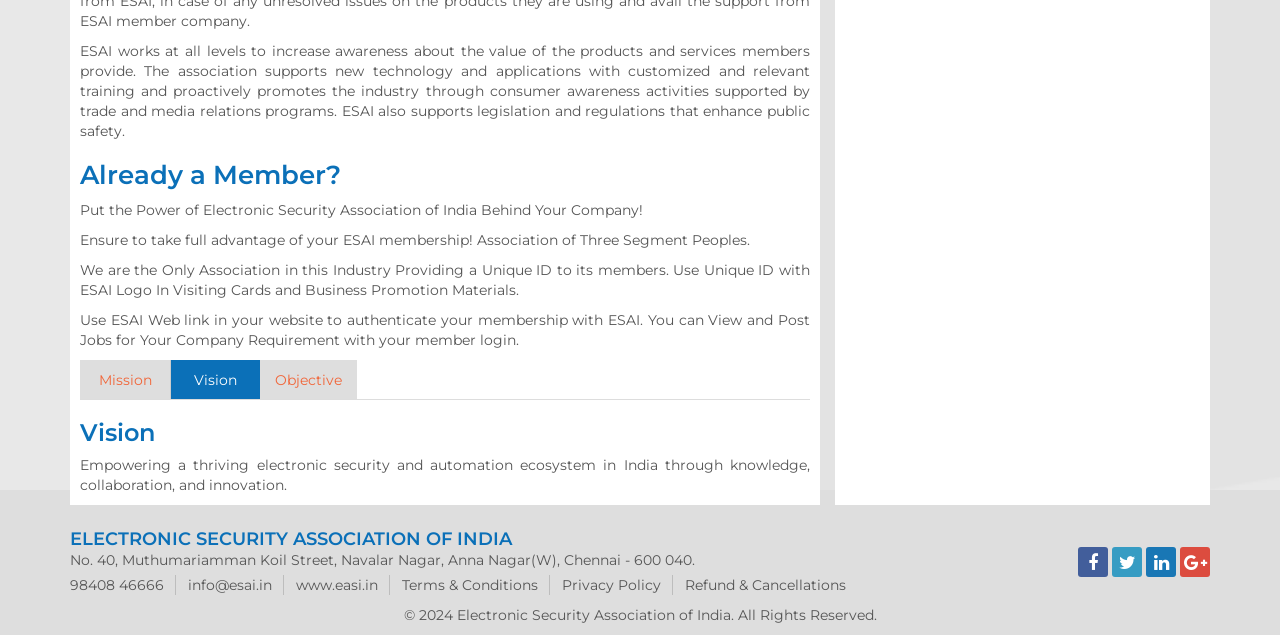Can you specify the bounding box coordinates of the area that needs to be clicked to fulfill the following instruction: "Click Objective"?

[0.203, 0.567, 0.279, 0.63]